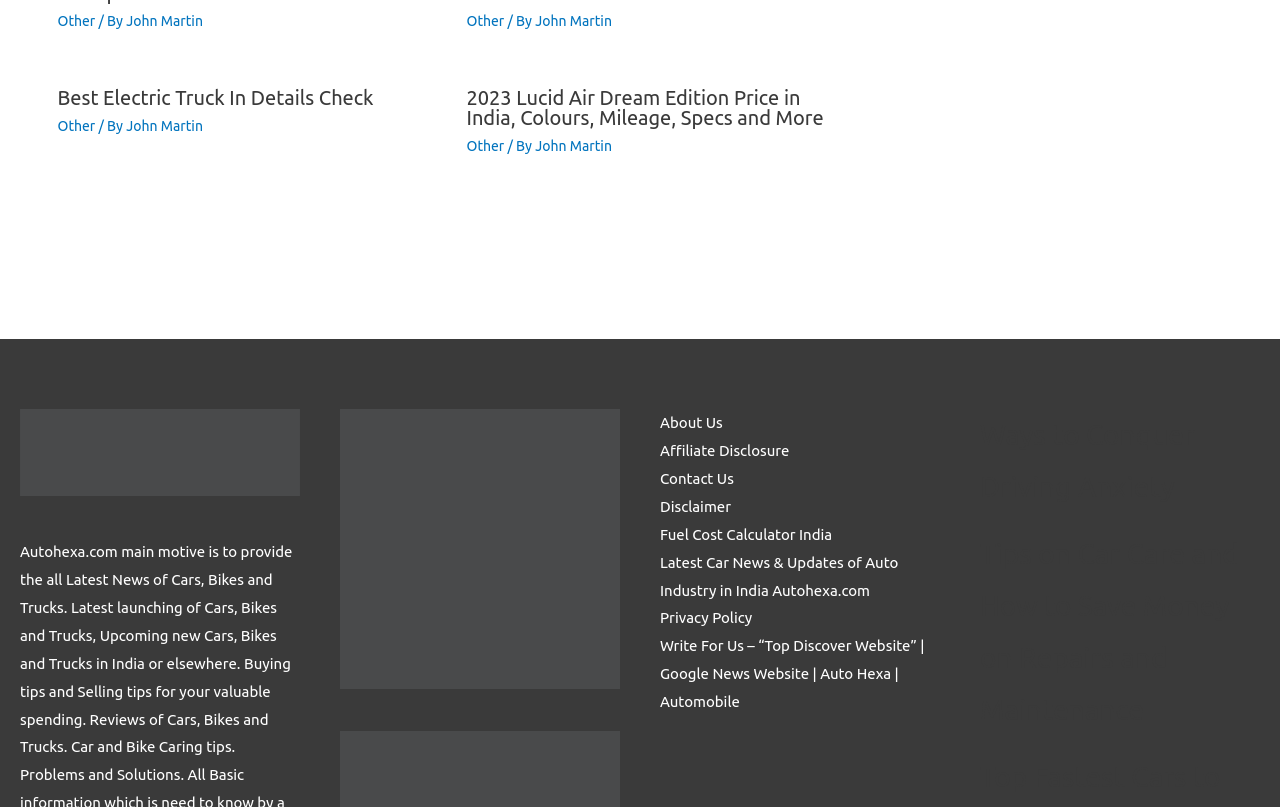Determine the bounding box coordinates of the region to click in order to accomplish the following instruction: "Check the article about 2023 Lucid Air Dream Edition". Provide the coordinates as four float numbers between 0 and 1, specifically [left, top, right, bottom].

[0.364, 0.106, 0.644, 0.159]